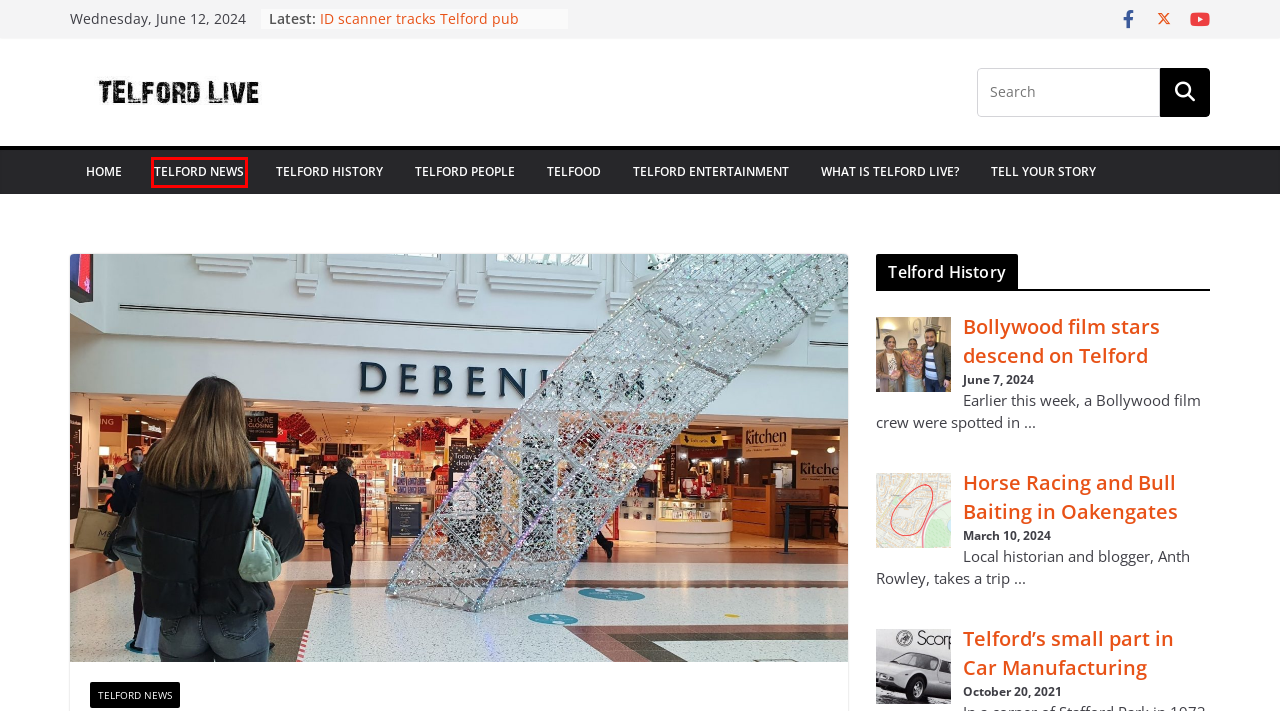You have a screenshot of a webpage with an element surrounded by a red bounding box. Choose the webpage description that best describes the new page after clicking the element inside the red bounding box. Here are the candidates:
A. Telford People – Telford Live
B. Horse Racing and Bull Baiting in Oakengates – Telford Live
C. Telford News – Telford Live
D. ID scanner tracks Telford pub punters – Telford Live
E. Newport’s biggest outdoor event tomorrow. – Telford Live
F. Telford Live – Licking the lid of life in Telford
G. Telford’s small part in Car Manufacturing – Telford Live
H. Tell your Story – Telford Live

C